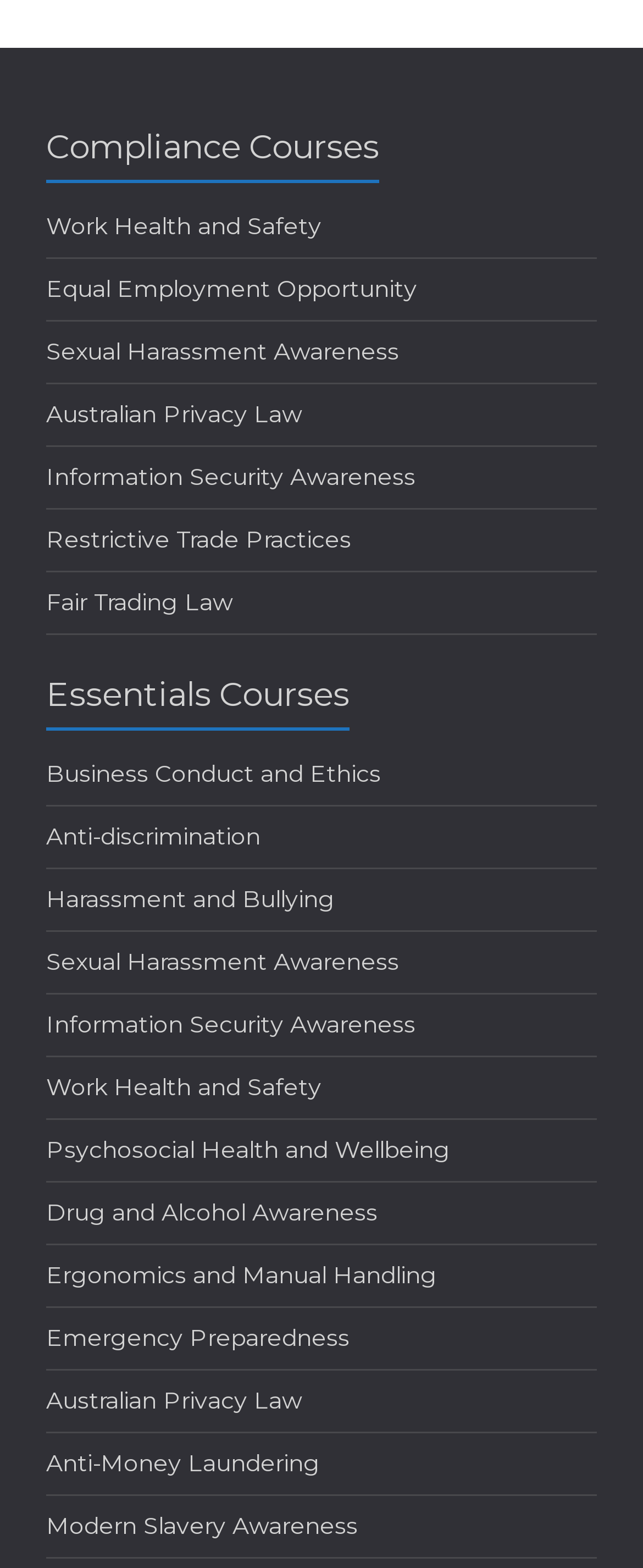Determine the bounding box coordinates of the clickable region to follow the instruction: "Learn about Australian Privacy Law".

[0.072, 0.255, 0.469, 0.274]